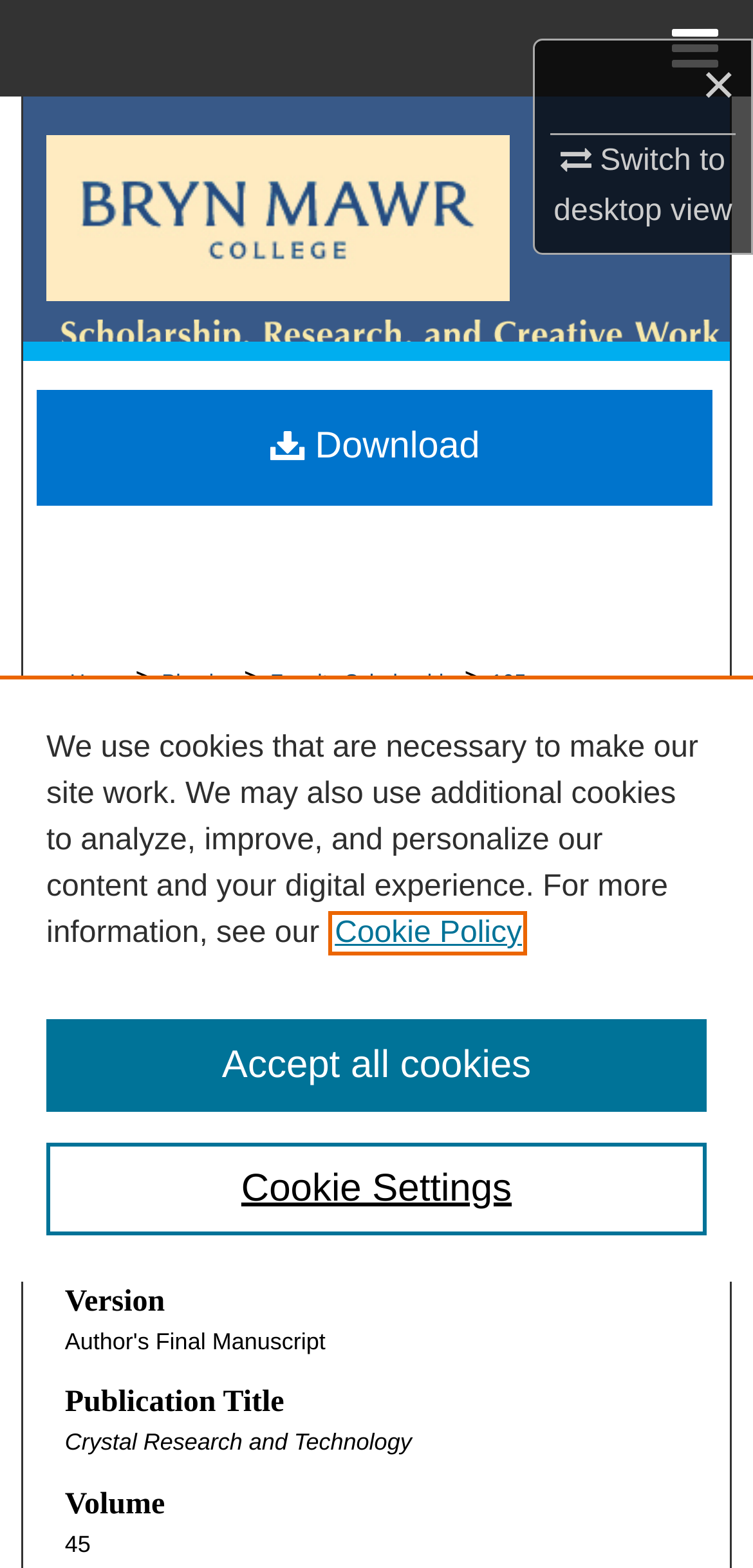Find and provide the bounding box coordinates for the UI element described here: "Physics Faculty Research and Scholarship". The coordinates should be given as four float numbers between 0 and 1: [left, top, right, bottom].

[0.079, 0.479, 0.956, 0.559]